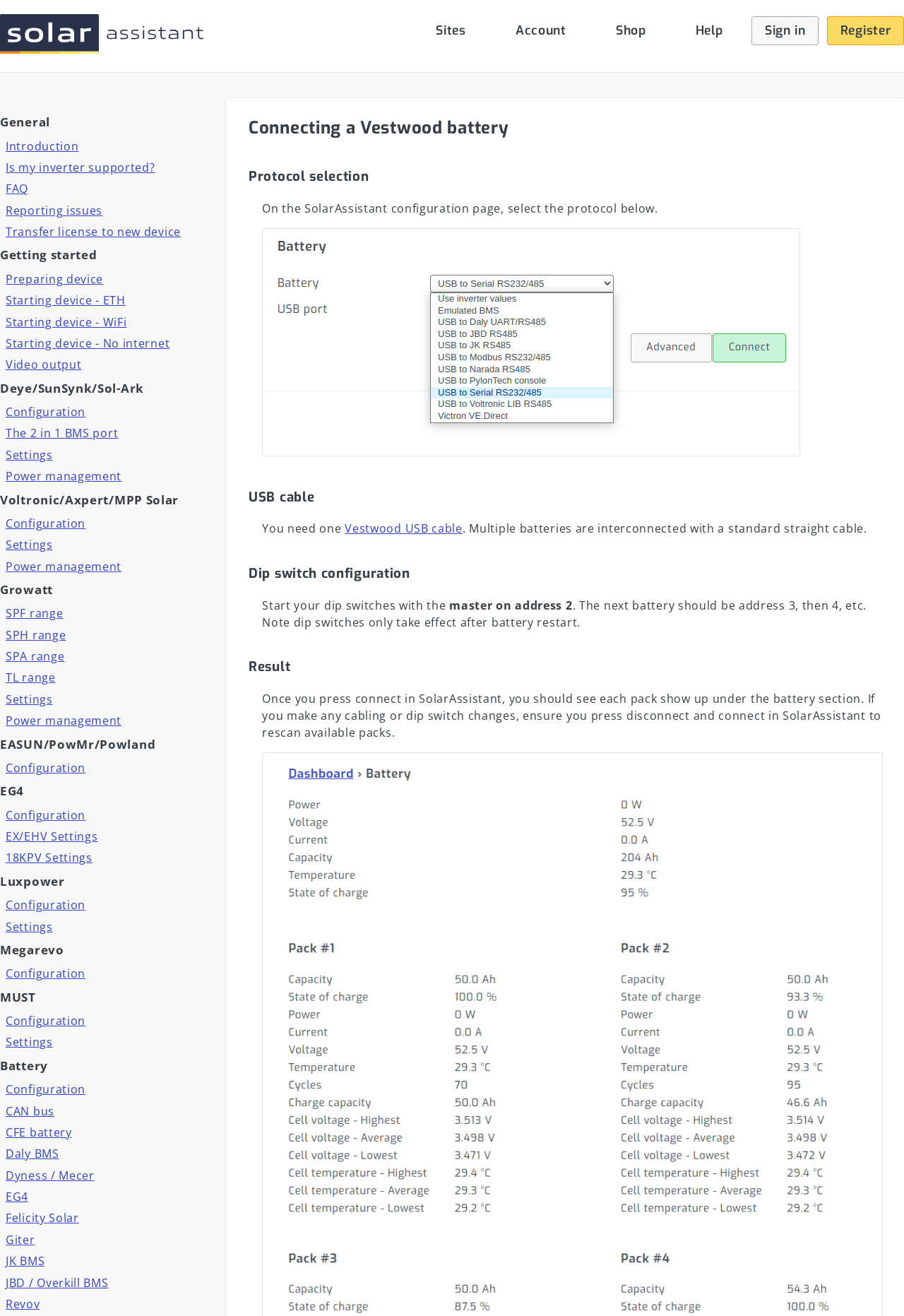Use a single word or phrase to answer the question:
What is the purpose of the protocol selection?

Selecting communication protocol